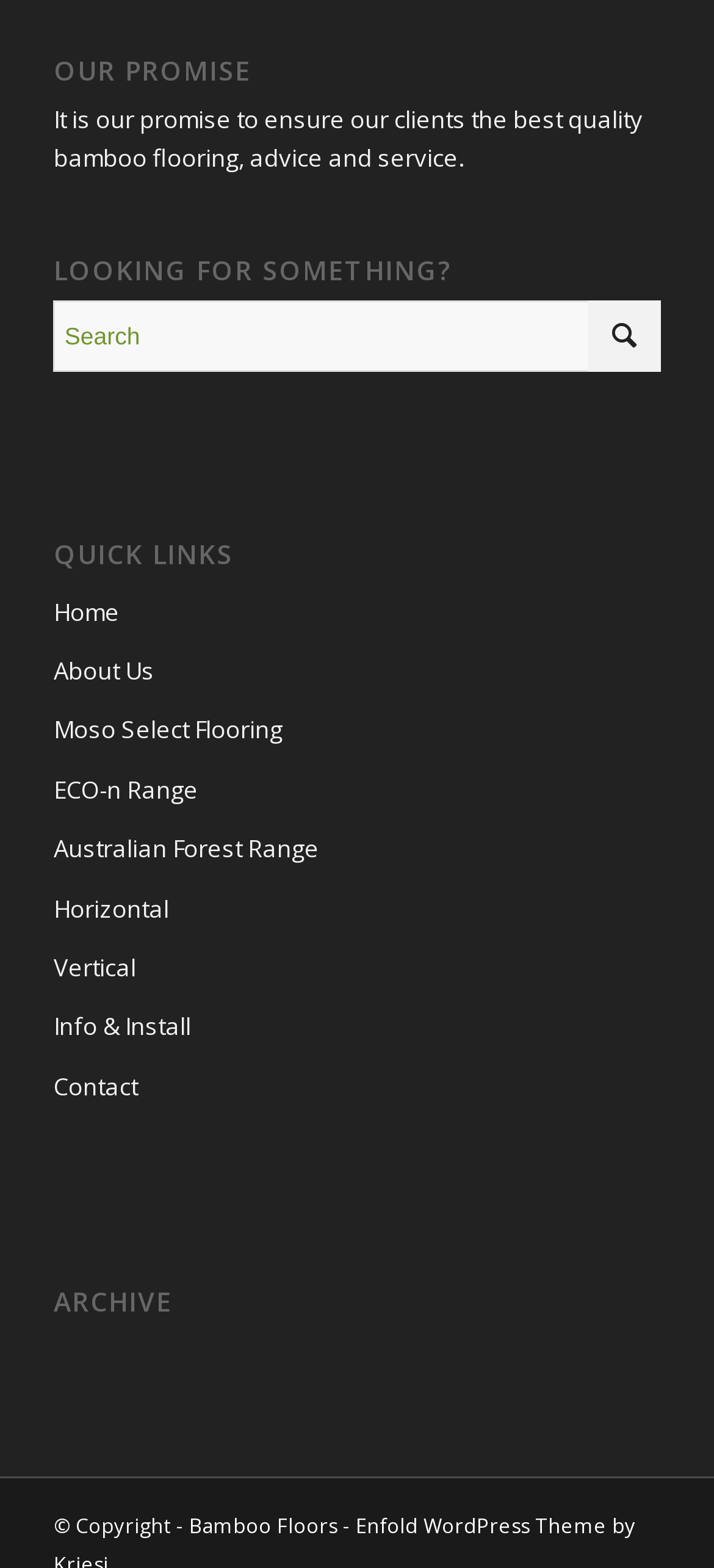Using the webpage screenshot and the element description Home, determine the bounding box coordinates. Specify the coordinates in the format (top-left x, top-left y, bottom-right x, bottom-right y) with values ranging from 0 to 1.

[0.075, 0.372, 0.925, 0.41]